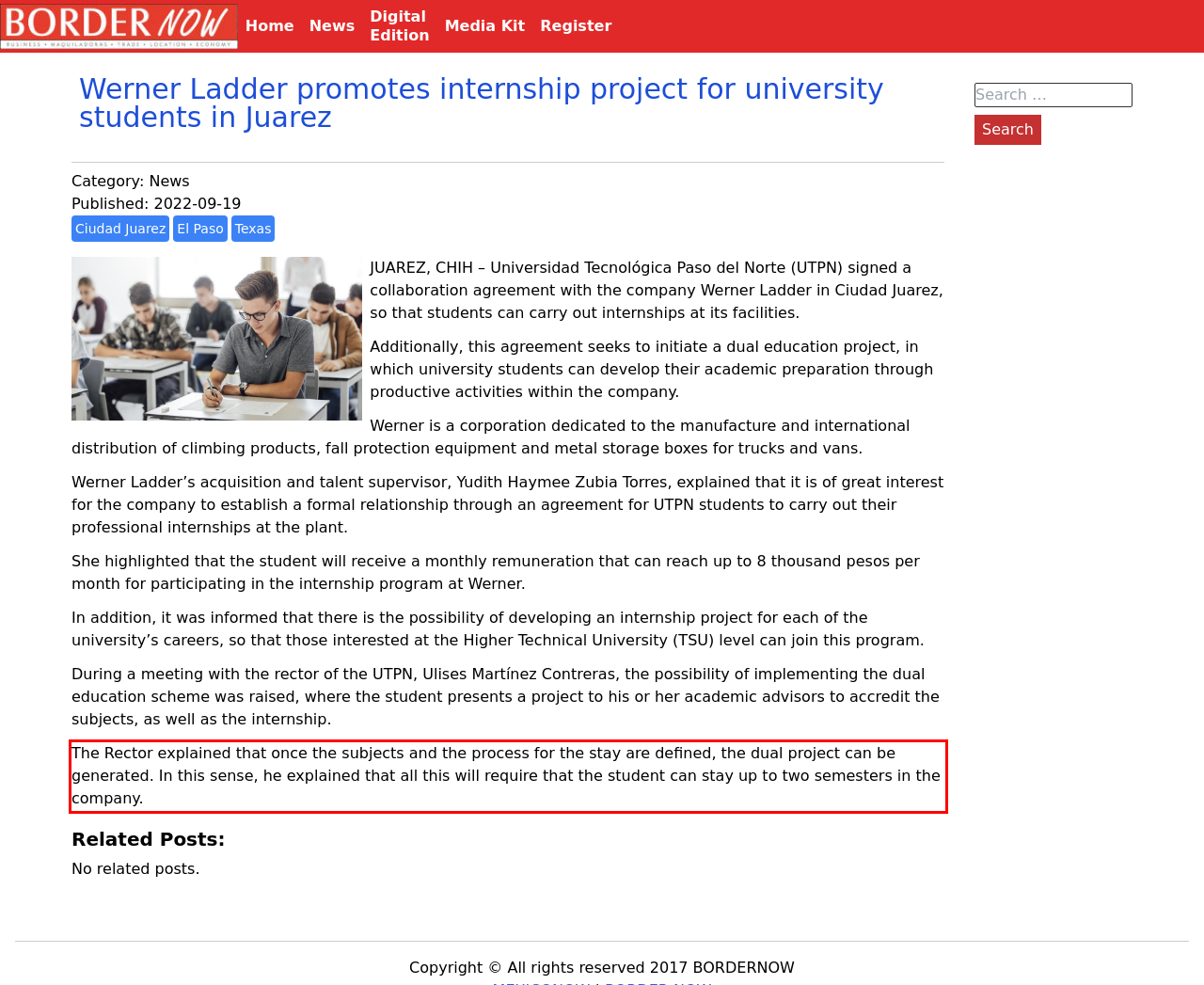Please analyze the screenshot of a webpage and extract the text content within the red bounding box using OCR.

The Rector explained that once the subjects and the process for the stay are defined, the dual project can be generated. In this sense, he explained that all this will require that the student can stay up to two semesters in the company.